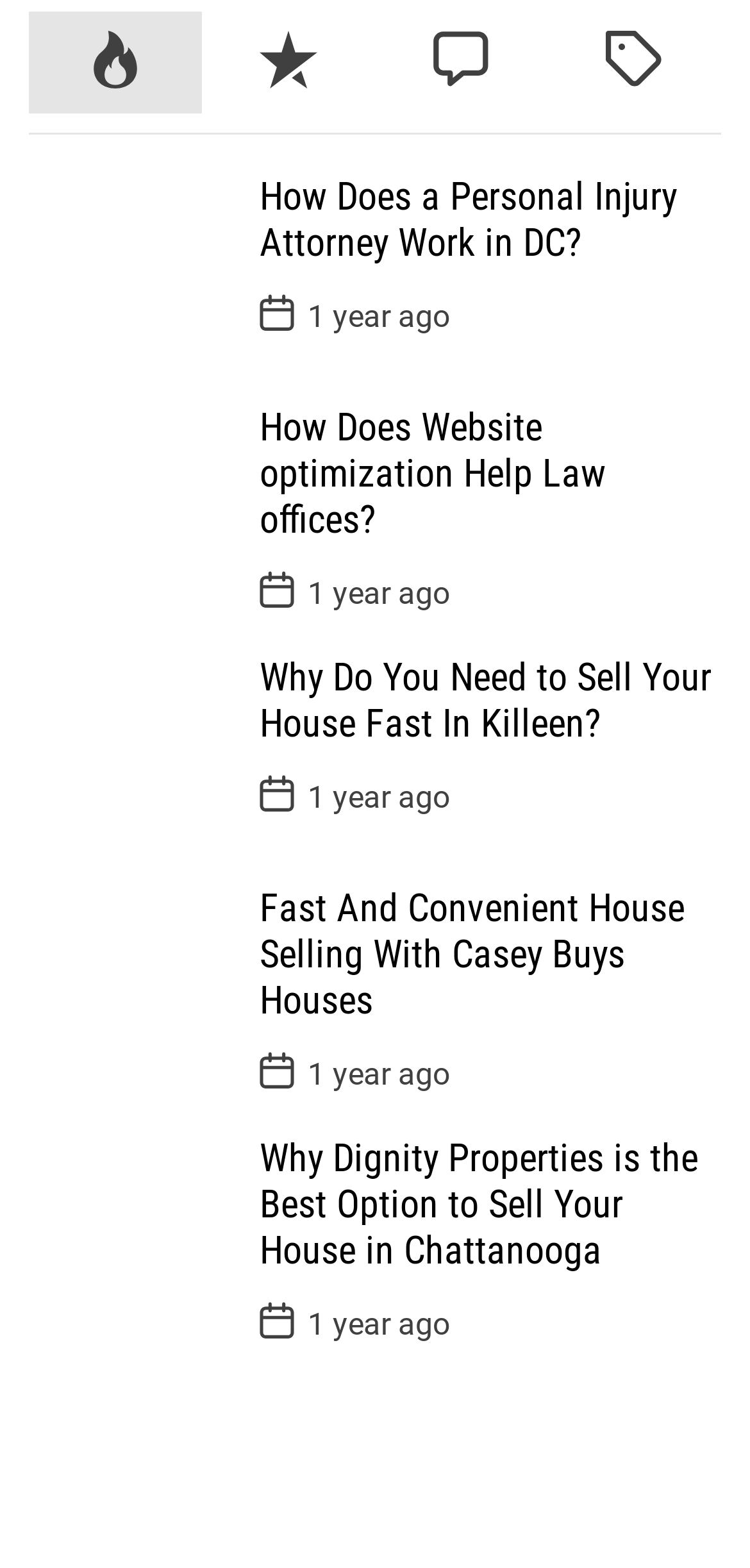Observe the image and answer the following question in detail: What is the post date of the second article?

The second article has a StaticText element with the text '1 year ago' which indicates the post date of the article.